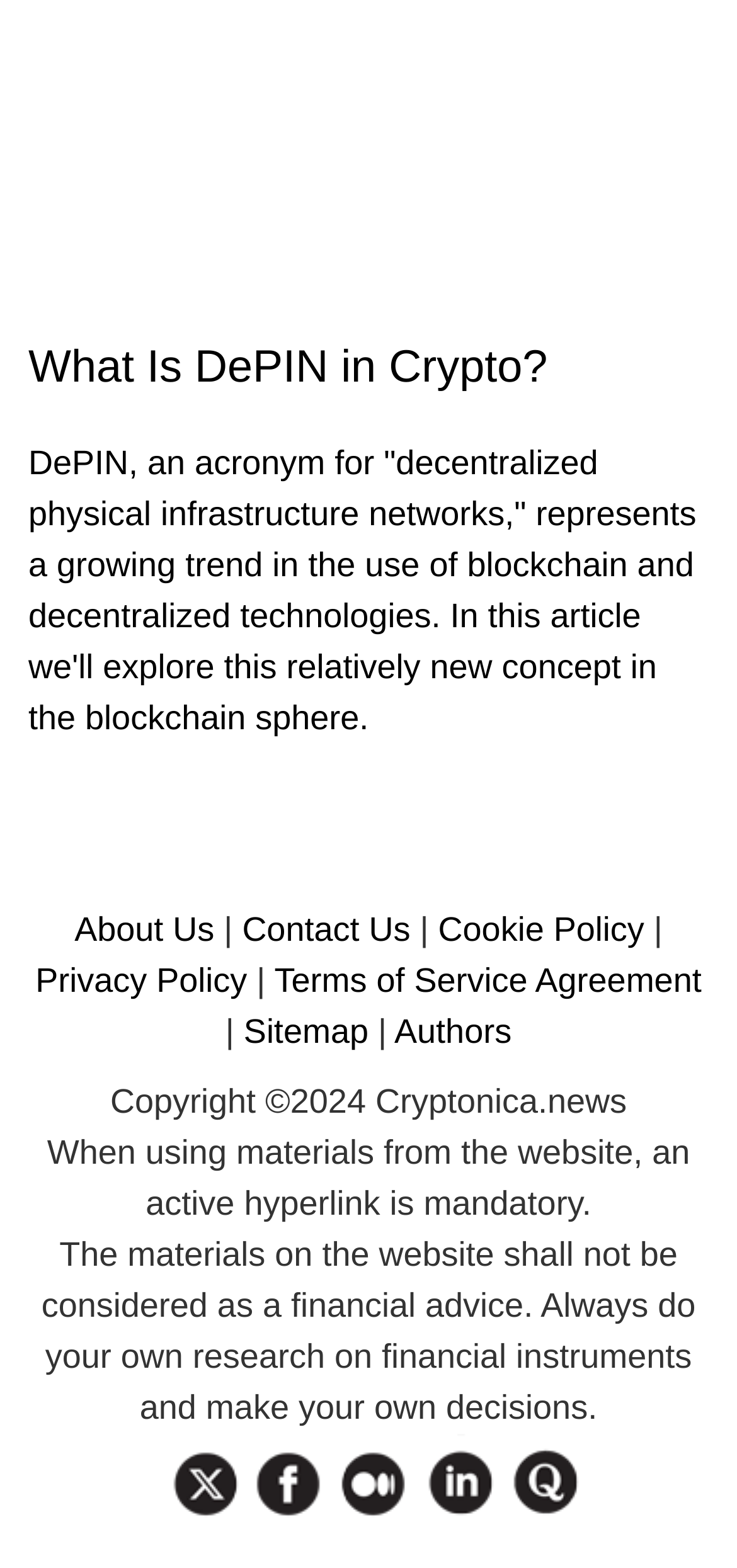Identify the bounding box coordinates of the region that needs to be clicked to carry out this instruction: "Read about DePIN in Crypto". Provide these coordinates as four float numbers ranging from 0 to 1, i.e., [left, top, right, bottom].

[0.038, 0.214, 0.962, 0.255]